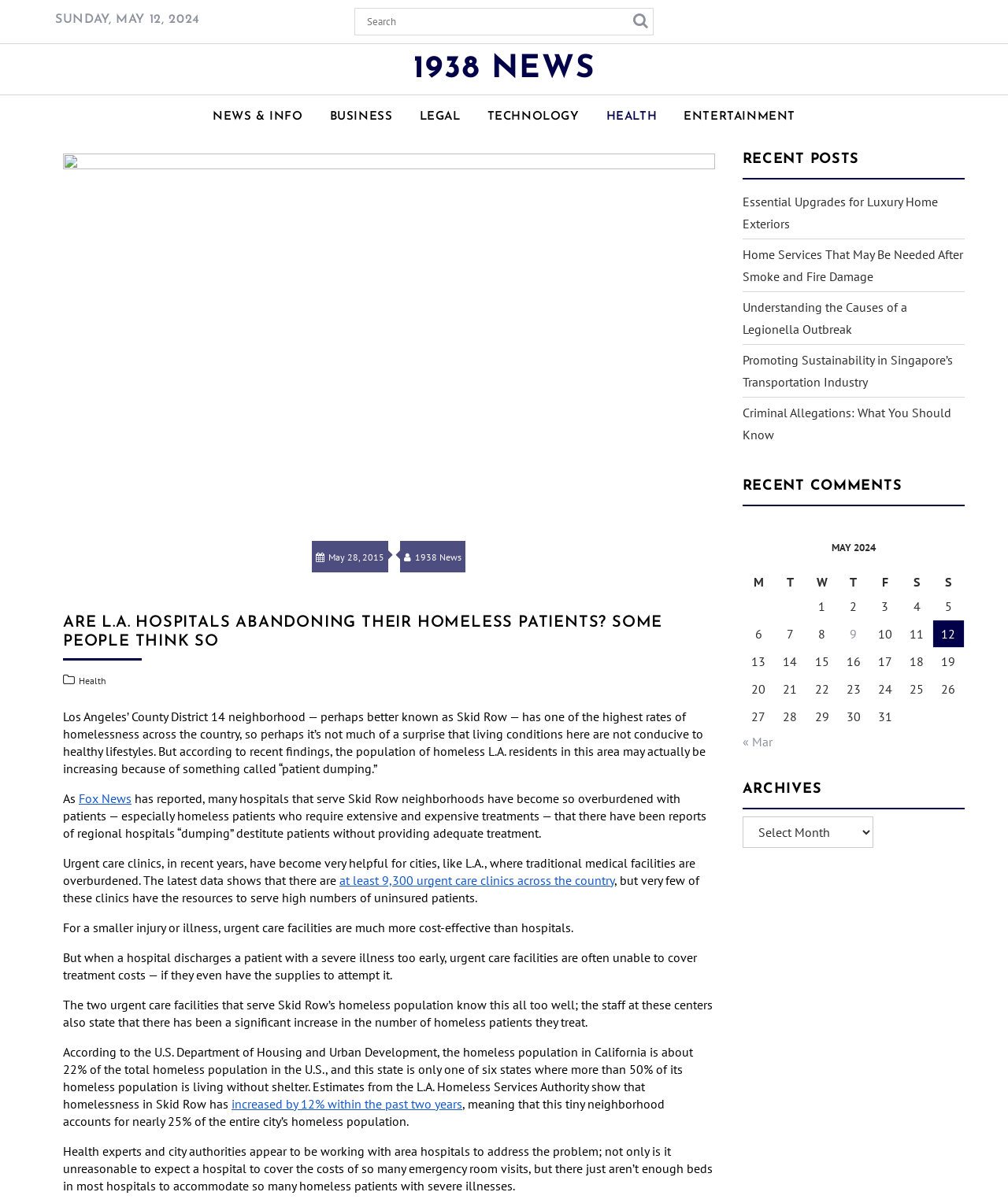Using the information in the image, could you please answer the following question in detail:
What is the name of the news organization mentioned in the webpage?

I found the name of the news organization by looking at the link element with the text '1938 NEWS' at the top of the webpage.